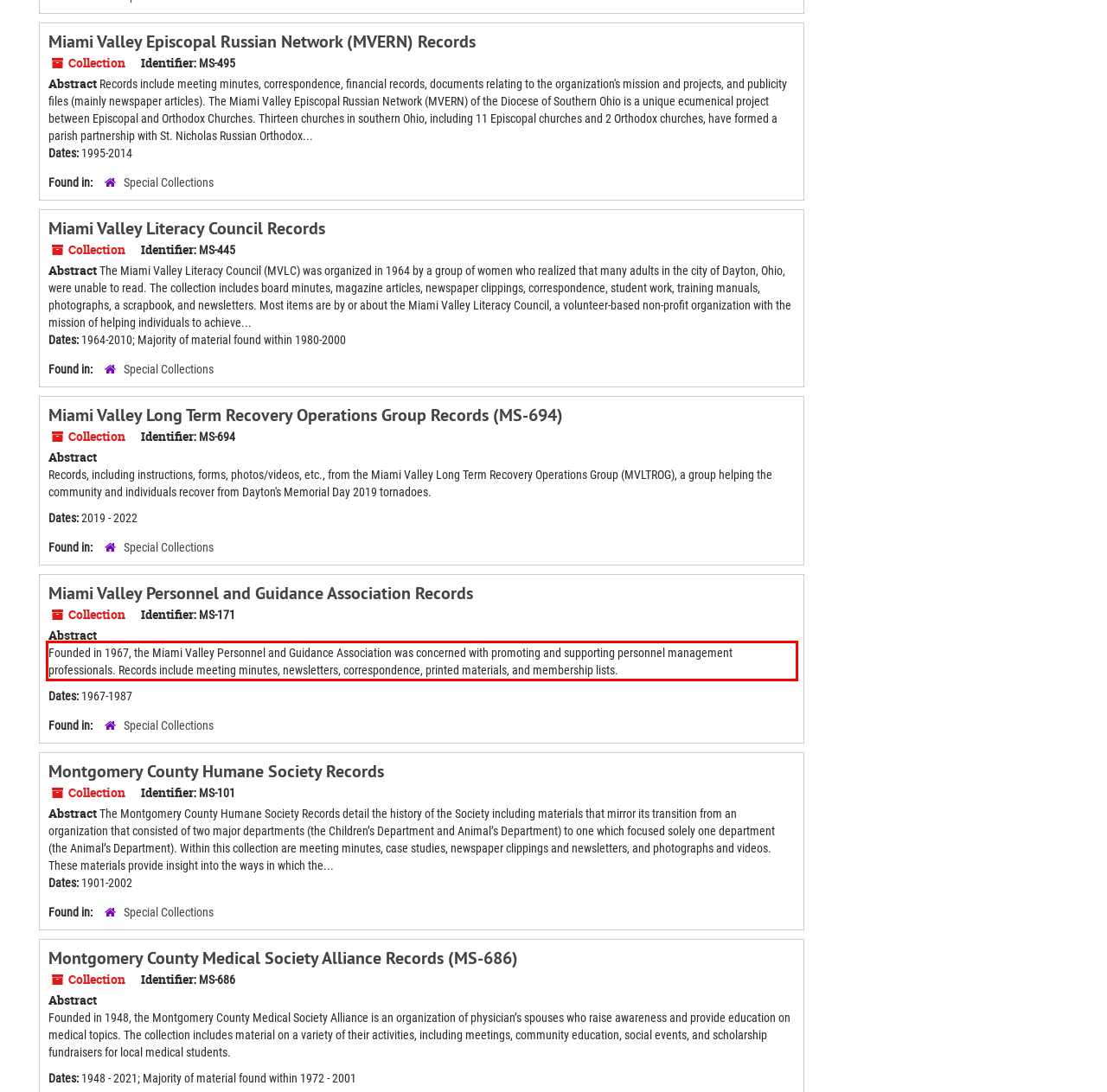Please examine the webpage screenshot containing a red bounding box and use OCR to recognize and output the text inside the red bounding box.

Founded in 1967, the Miami Valley Personnel and Guidance Association was concerned with promoting and supporting personnel management professionals. Records include meeting minutes, newsletters, correspondence, printed materials, and membership lists.